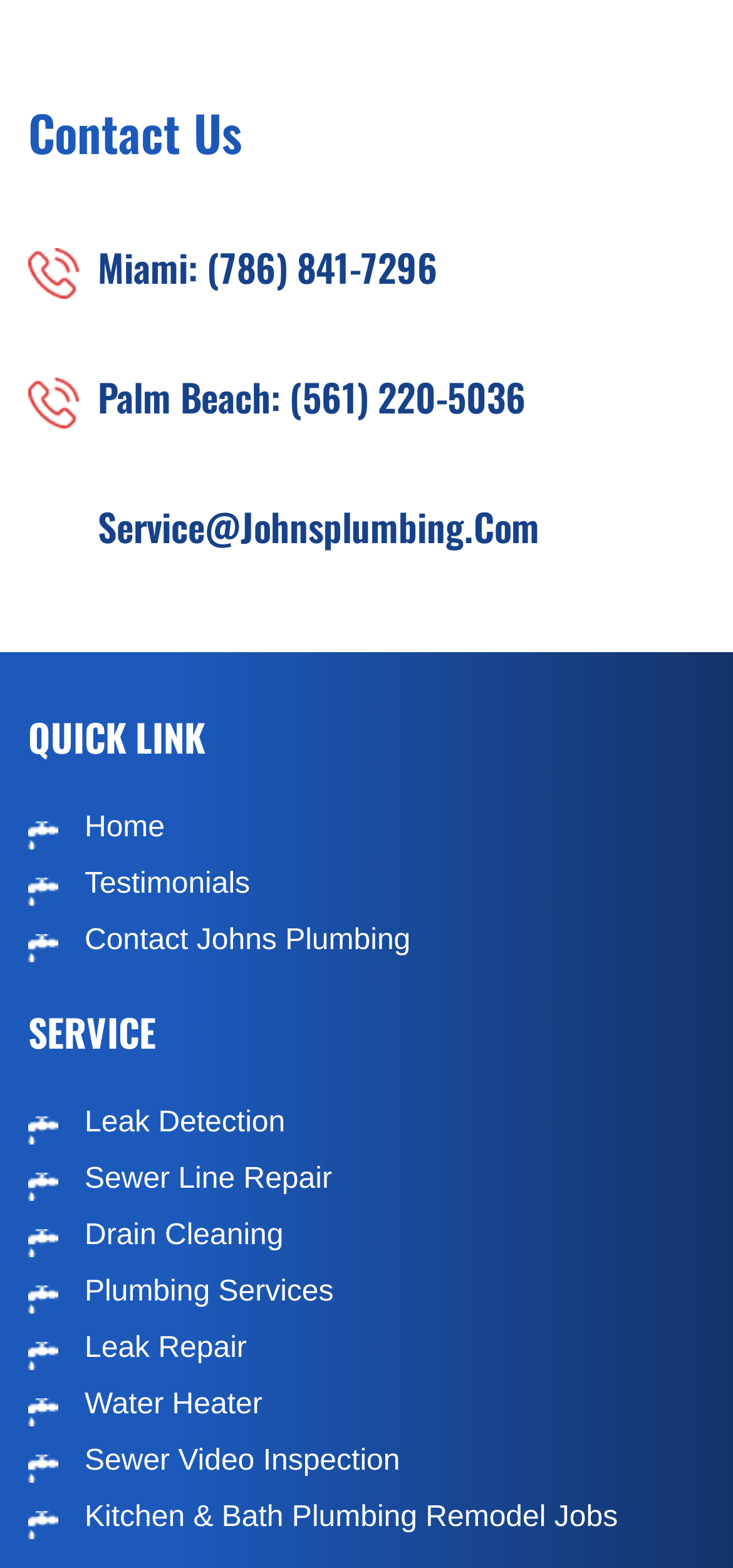Locate the bounding box coordinates of the element that should be clicked to execute the following instruction: "Call for service in Miami".

[0.038, 0.153, 0.962, 0.191]